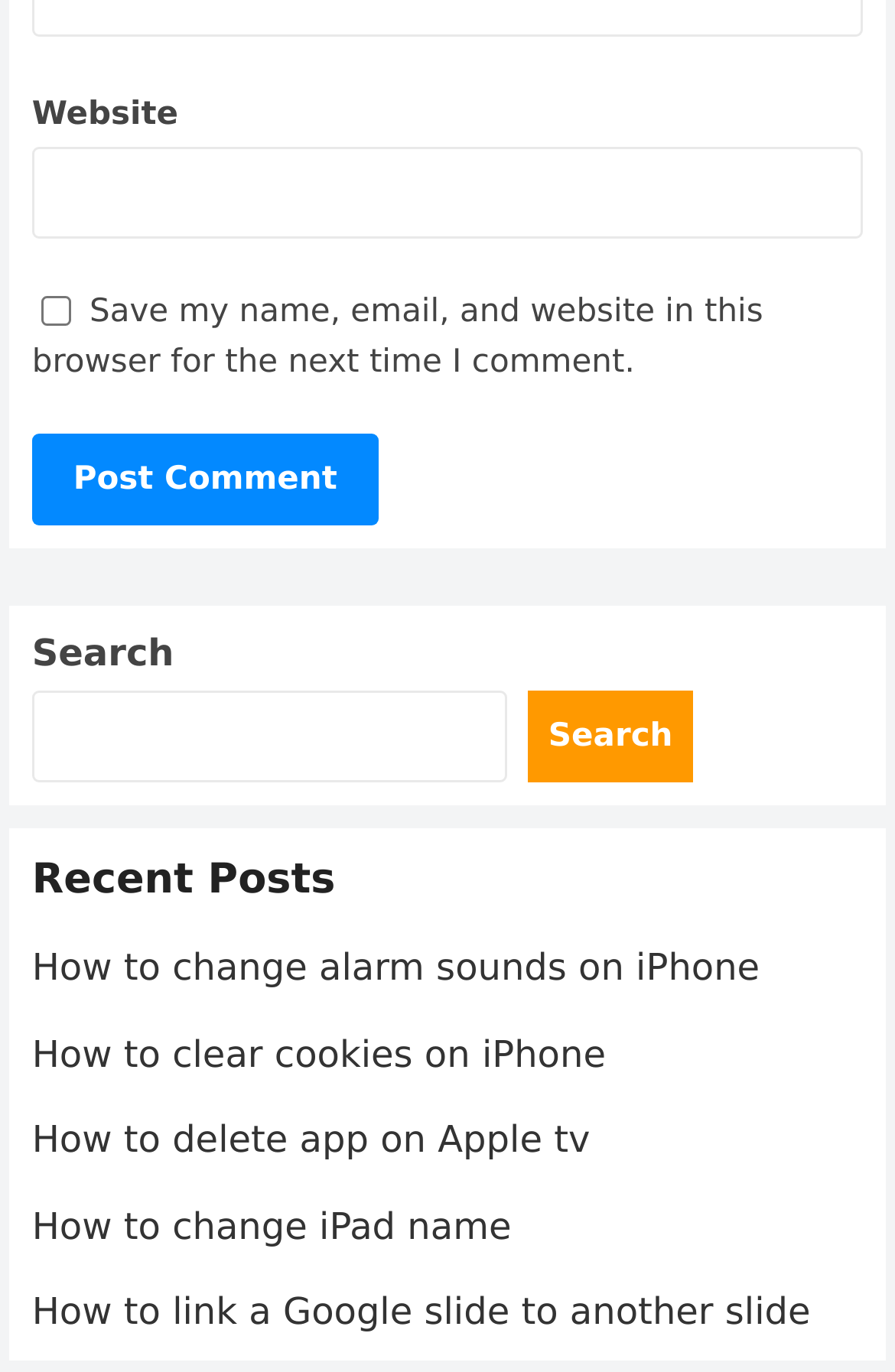What is the purpose of the checkbox? Look at the image and give a one-word or short phrase answer.

Save comment info